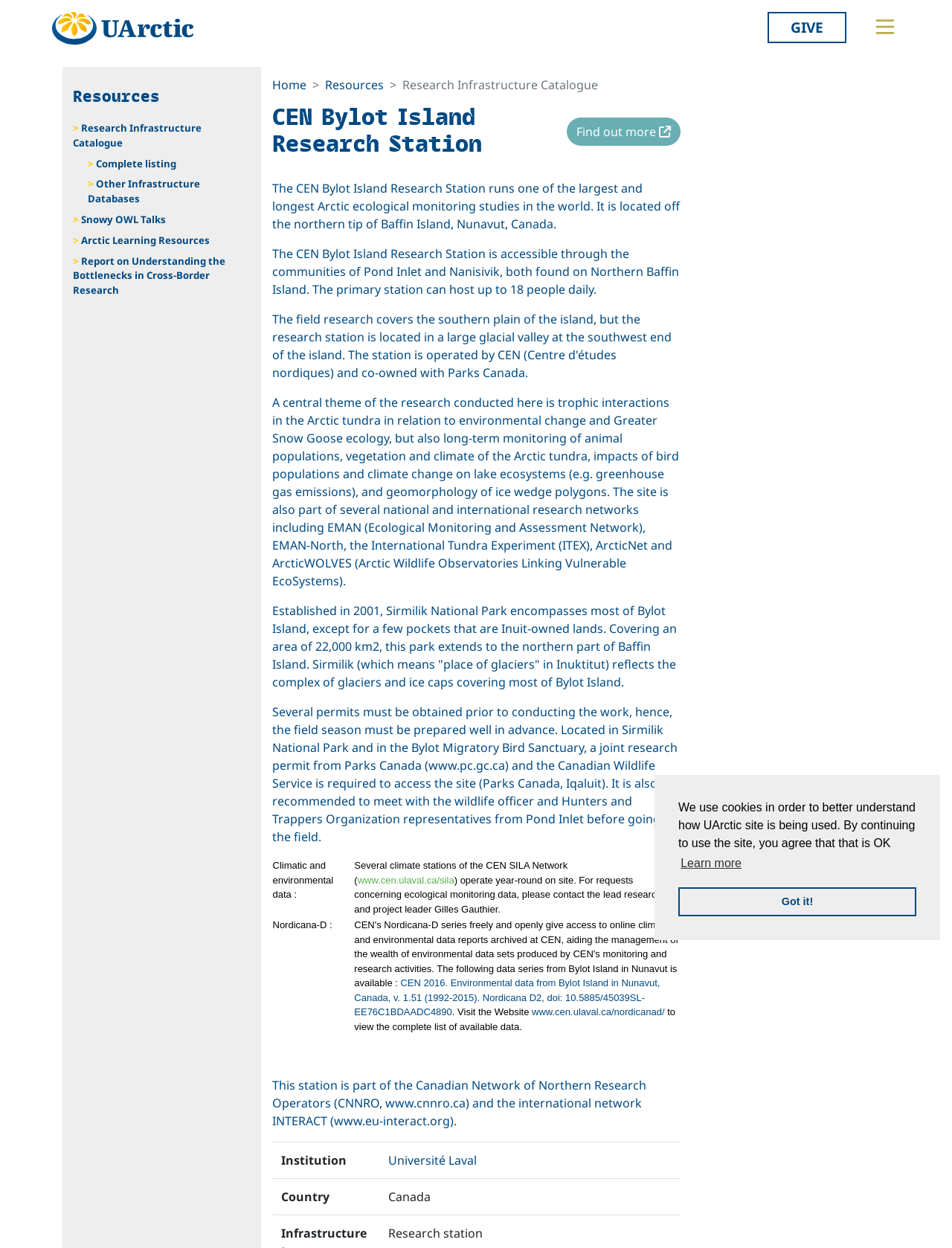Describe all significant elements and features of the webpage.

The webpage is about the UArctic Research Infrastructure Catalogue, which is an online database for searching and identifying research infrastructures and facilities located at and operated by UArctic member institutions. 

At the top of the page, there is a cookie consent dialog with a message explaining the use of cookies on the site. Below this, there is a navigation menu with links to "UArctic", "GIVE", and a toggle button for the main menu. 

On the left side of the page, there is a breadcrumb navigation with links to "Home", "Resources", and "Research Infrastructure Catalogue". 

The main content of the page is about the CEN Bylot Island Research Station, which is a research infrastructure located off the northern tip of Baffin Island, Nunavut, Canada. There are several paragraphs of text describing the research conducted at the station, including trophic interactions in the Arctic tundra, long-term monitoring of animal populations, and climate change impacts on lake ecosystems. 

There are also several links to related research networks and projects, including the International Tundra Experiment, ArcticNet, and ArcticWOLVES. 

Below the text, there is a table with two rows, providing information on climatic and environmental data available at the station, including data from the CEN SILA Network and Nordicana-D series. 

Further down the page, there is a section with information on the institution and country associated with the research station, which is Université Laval in Canada. 

On the right side of the page, there is a complementary section with a heading "Related" and a section with a heading "Resources", which contains links to other related resources, including the Research Infrastructure Catalogue, Complete listing, Other Infrastructure Databases, Snowy OWL Talks, Arctic Learning Resources, and a report on Understanding the Bottlenecks in Cross-Border Research.